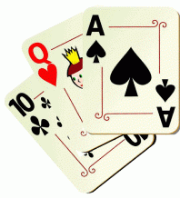Please examine the image and provide a detailed answer to the question: What card adds elegance and character to the arrangement?

According to the caption, the Queen of Hearts adds a touch of elegance and character to the arrangement, suggesting that it brings a sense of refinement and sophistication to the display of cards.